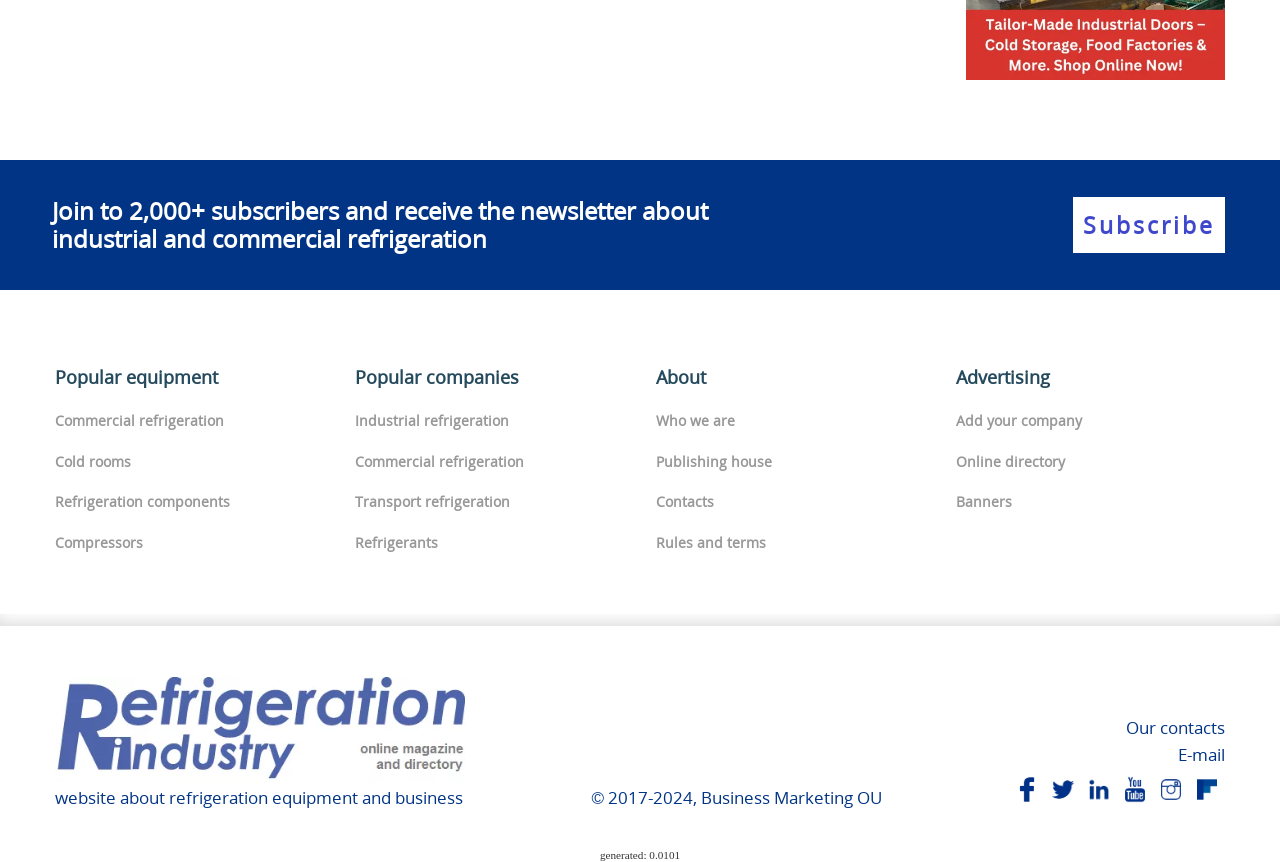Answer the question below in one word or phrase:
How many categories are listed in the footer?

3